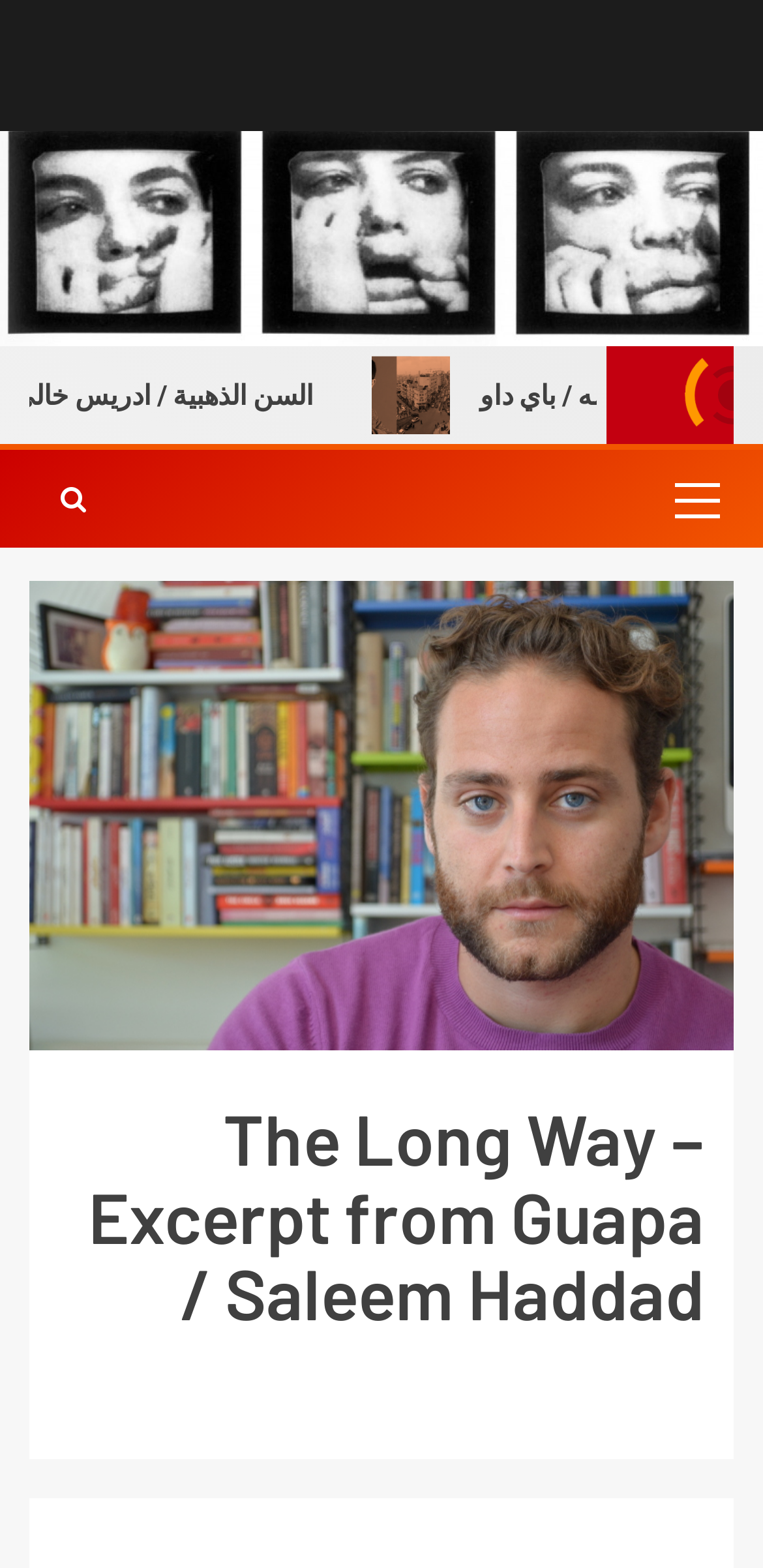Describe the webpage in detail, including text, images, and layout.

The webpage appears to be an excerpt from a literary work, specifically from "Guapa" by Saleem Haddad. At the top, there is a heading with the title "The Long Way – Excerpt from Guapa / Saleem Haddad". 

Below the title, there are two rows of elements. The first row contains three elements. On the left, there is a link with Arabic text "السن الذهبية / ادريس خالي السن الذهبية / ادريس خالي", accompanied by a small image with the same text. To the right of this link, there is another image with the text "رامَ الله / باي داو". 

On the second row, there is a primary menu on the right side, which is a collection of links. On the left side, there is a single link with a font awesome icon, represented by the Unicode character "\uf002". 

The webpage does not have a lot of text content, but it seems to be setting the context for the excerpt, with the title and the images providing some background information.